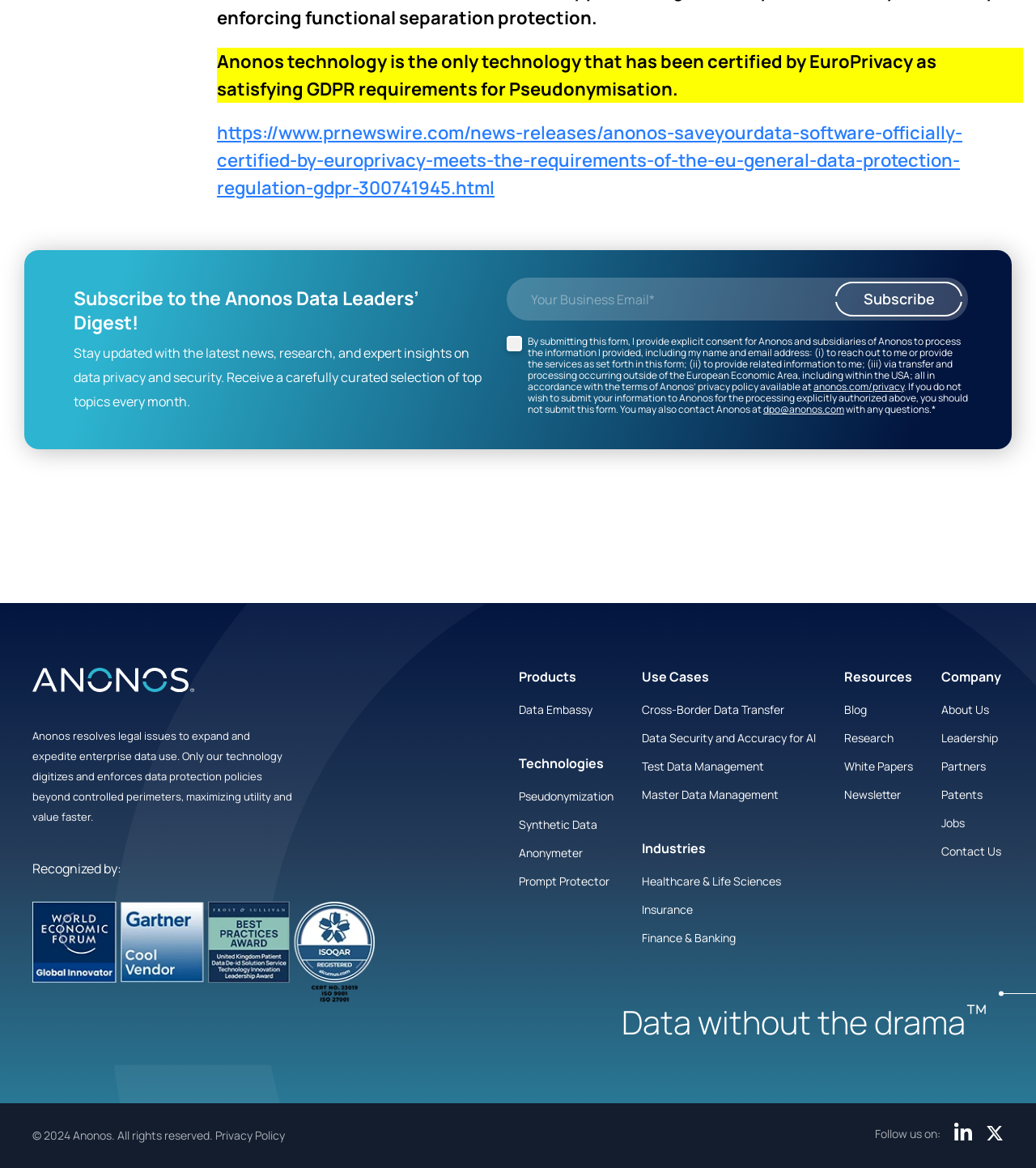What is Anonos technology certified for?
Answer the question with a thorough and detailed explanation.

According to the StaticText element, 'Anonos technology is the only technology that has been certified by EuroPrivacy as satisfying GDPR requirements for Pseudonymisation.' This indicates that Anonos technology has been certified for GDPR requirements.